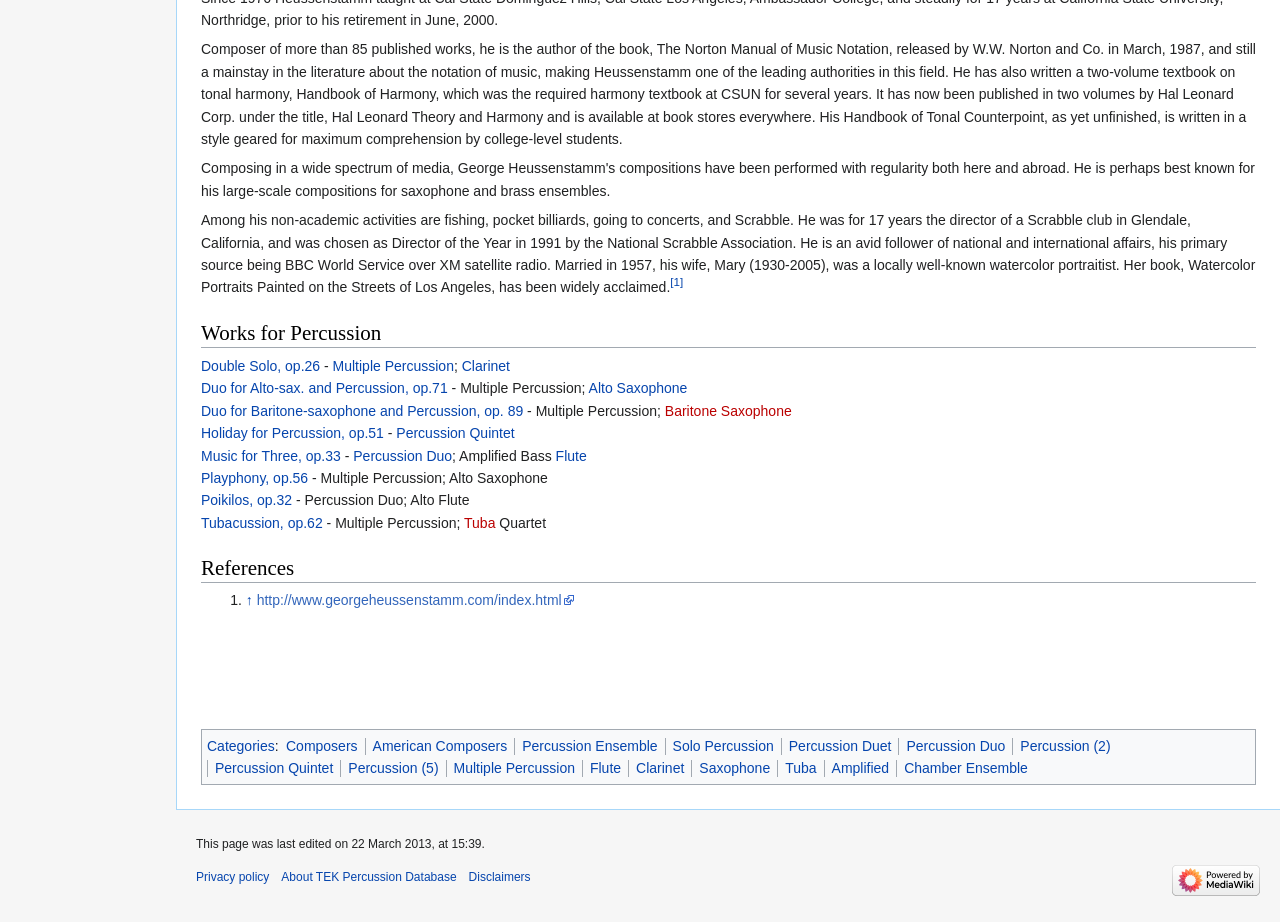Please determine the bounding box of the UI element that matches this description: Holiday for Percussion, op.51. The coordinates should be given as (top-left x, top-left y, bottom-right x, bottom-right y), with all values between 0 and 1.

[0.157, 0.461, 0.3, 0.478]